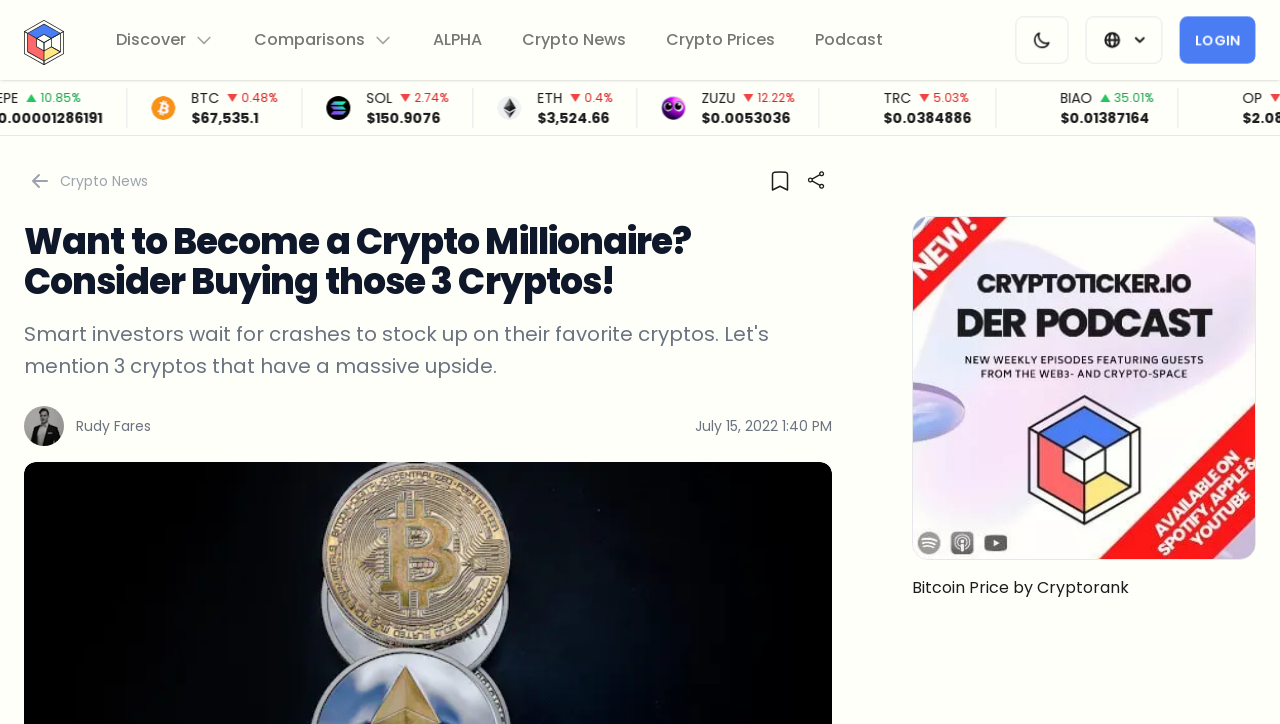Determine the bounding box coordinates of the clickable element necessary to fulfill the instruction: "Listen to the podcast". Provide the coordinates as four float numbers within the 0 to 1 range, i.e., [left, top, right, bottom].

[0.637, 0.039, 0.69, 0.072]